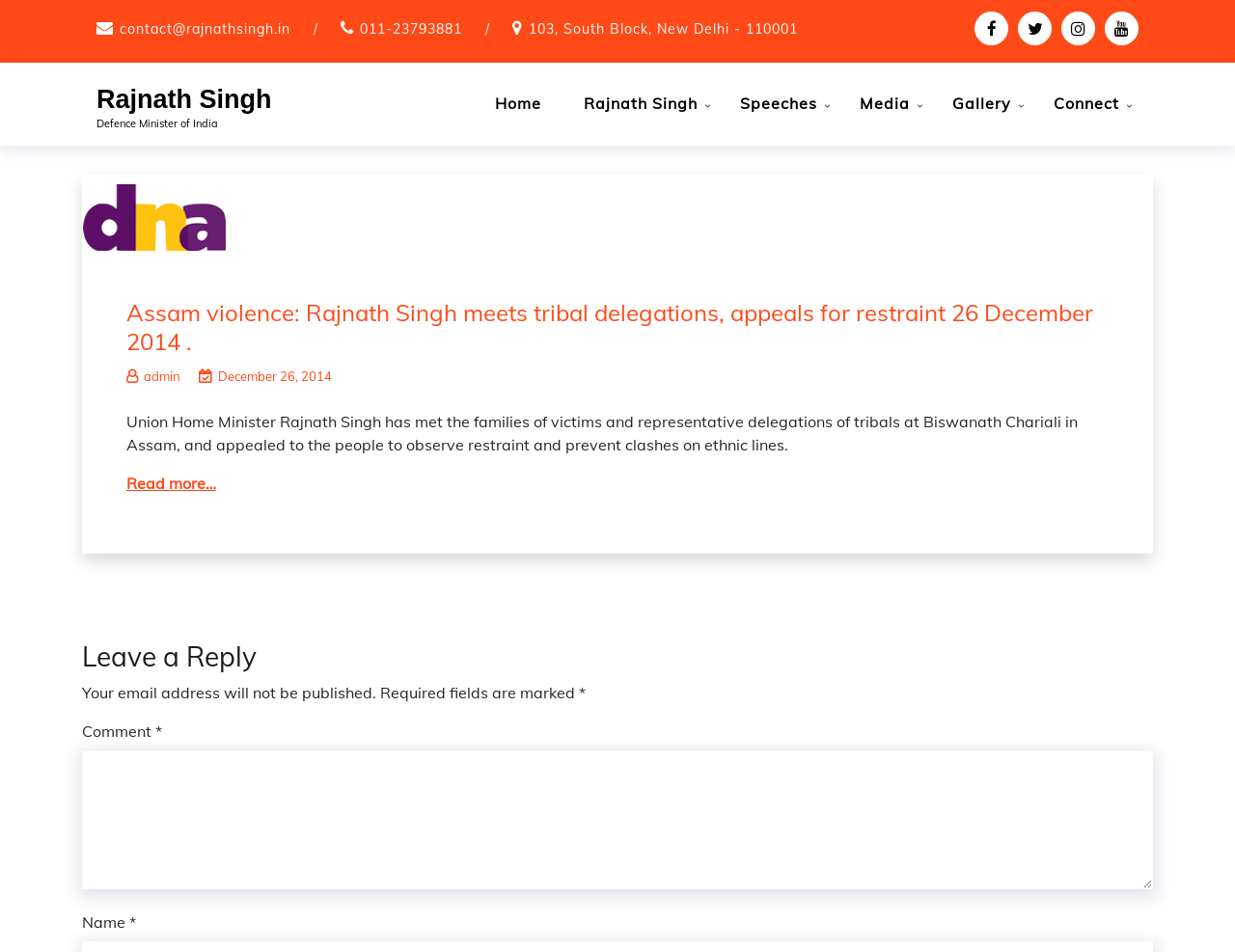Identify the bounding box for the UI element described as: "Rajnath Singh". Ensure the coordinates are four float numbers between 0 and 1, formatted as [left, top, right, bottom].

[0.078, 0.089, 0.22, 0.12]